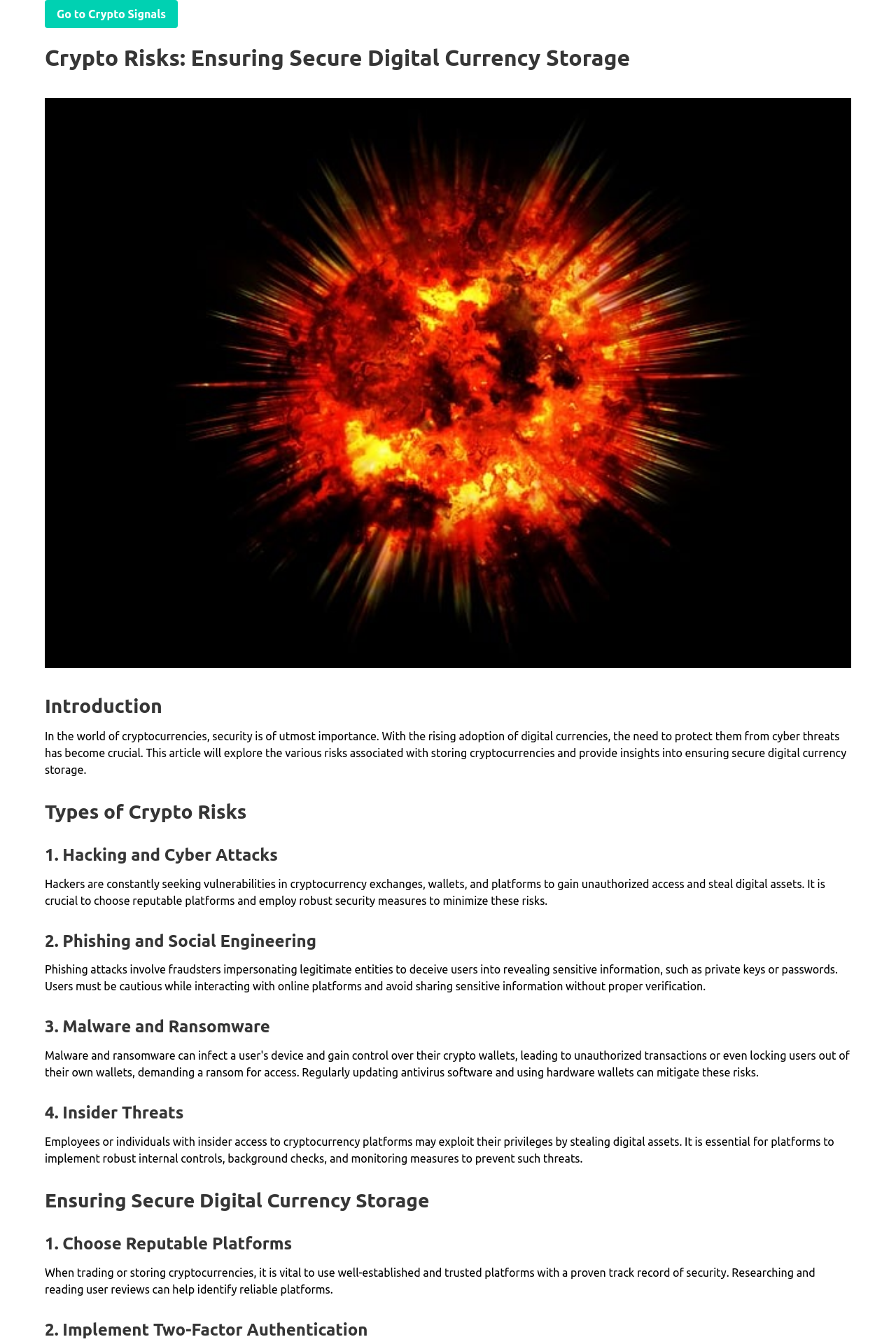Give a one-word or short-phrase answer to the following question: 
What is the purpose of two-factor authentication?

To add security